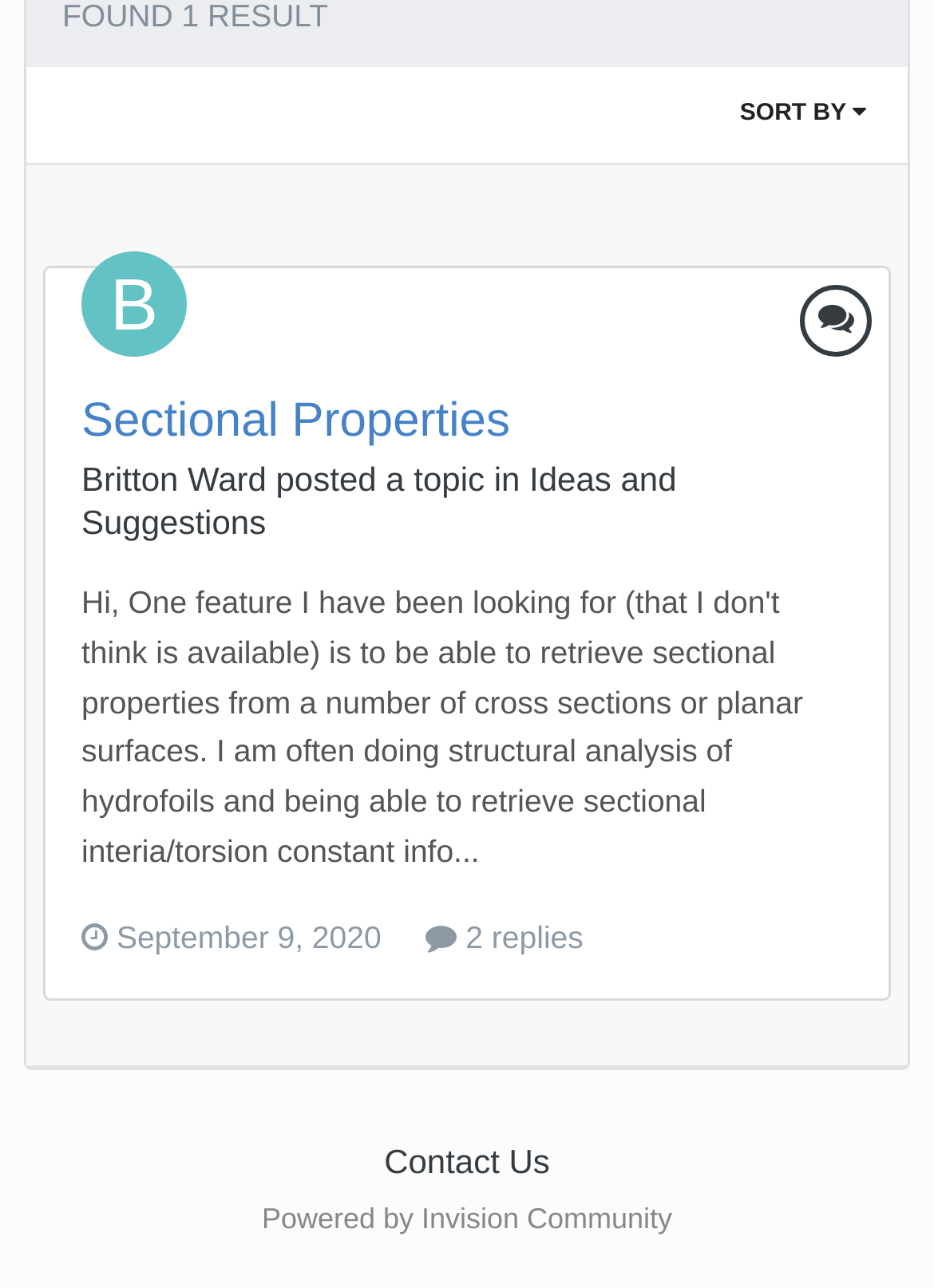Using the provided description: "Powered by Invision Community", find the bounding box coordinates of the corresponding UI element. The output should be four float numbers between 0 and 1, in the format [left, top, right, bottom].

[0.28, 0.933, 0.72, 0.959]